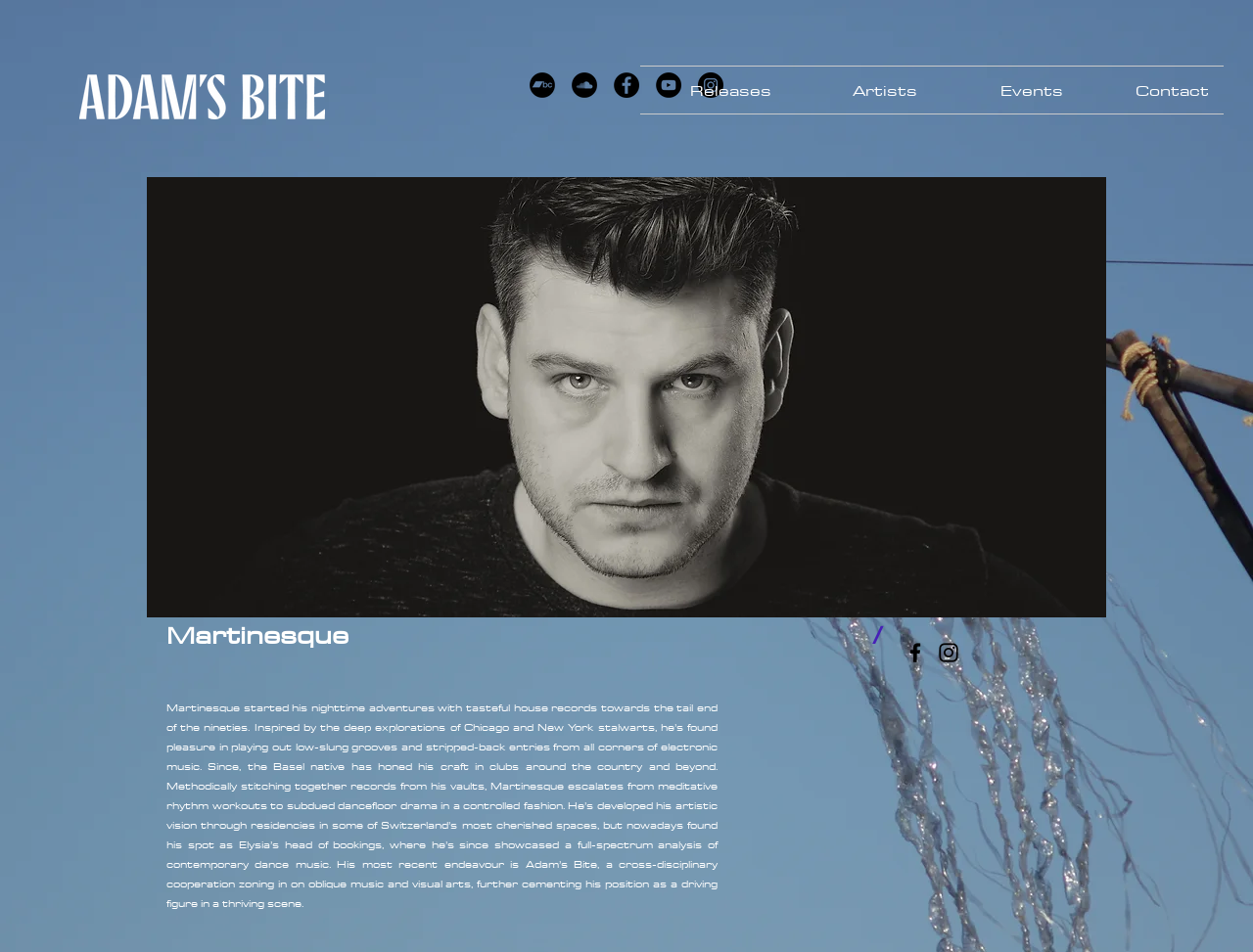Identify the bounding box coordinates for the UI element described as: "aria-label="Black Instagram Icon"".

[0.747, 0.672, 0.767, 0.699]